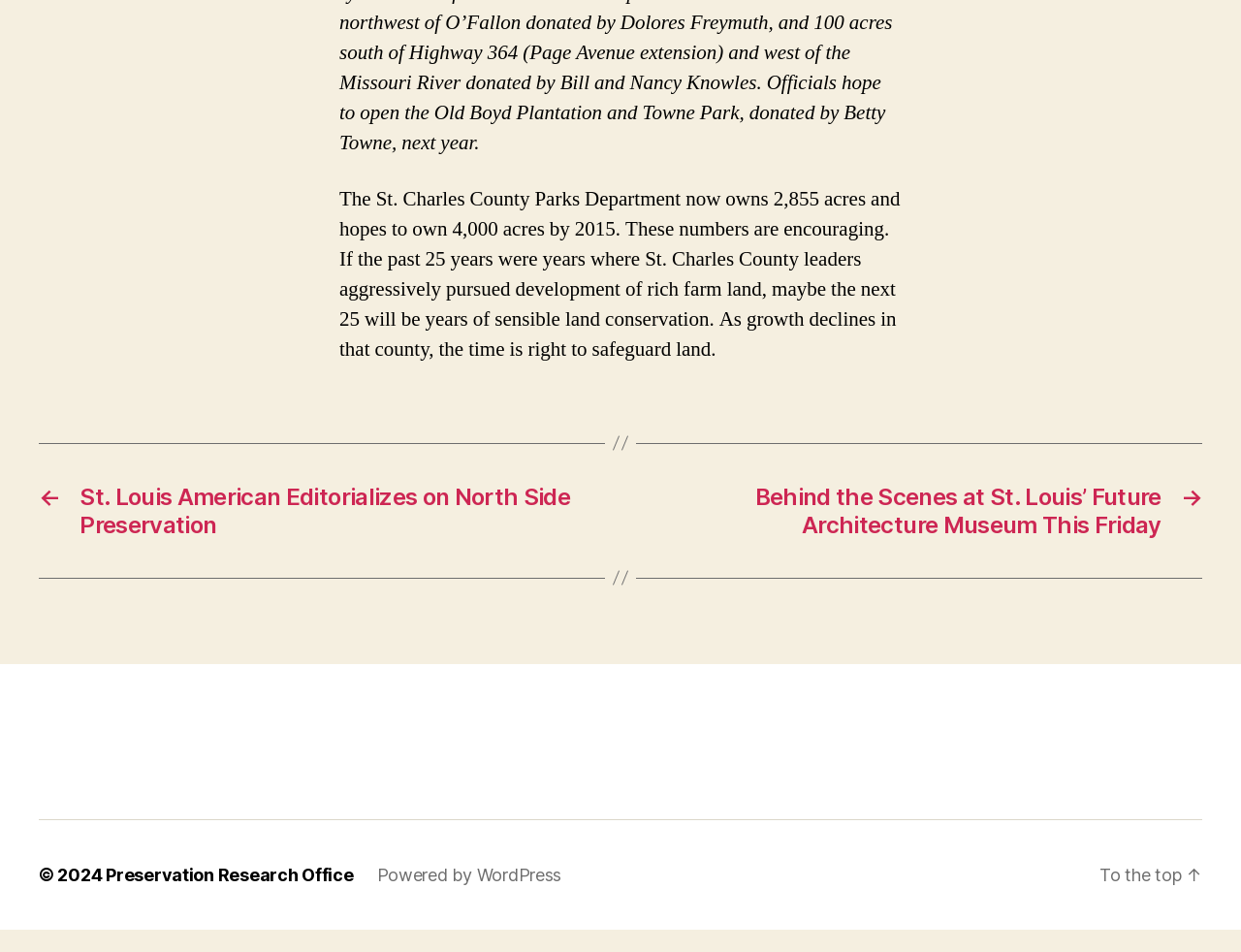Look at the image and write a detailed answer to the question: 
What is the goal of St. Charles County Parks Department?

According to the StaticText element, the St. Charles County Parks Department currently owns 2,855 acres and hopes to own 4,000 acres by 2015, indicating that their goal is to reach 4,000 acres.